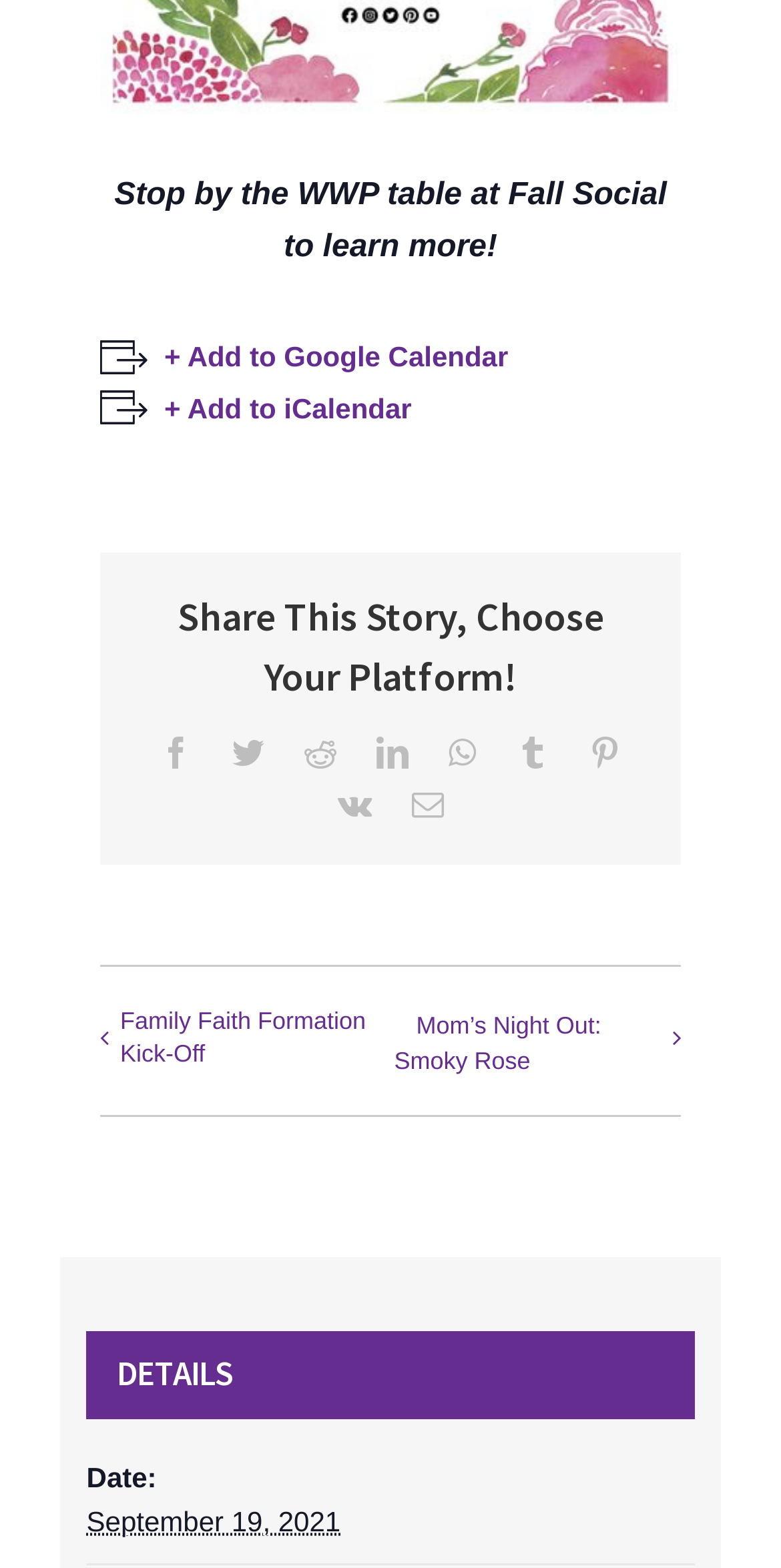Answer the question in a single word or phrase:
What is the purpose of the '+ Add to Google Calendar' link?

To add event to Google Calendar